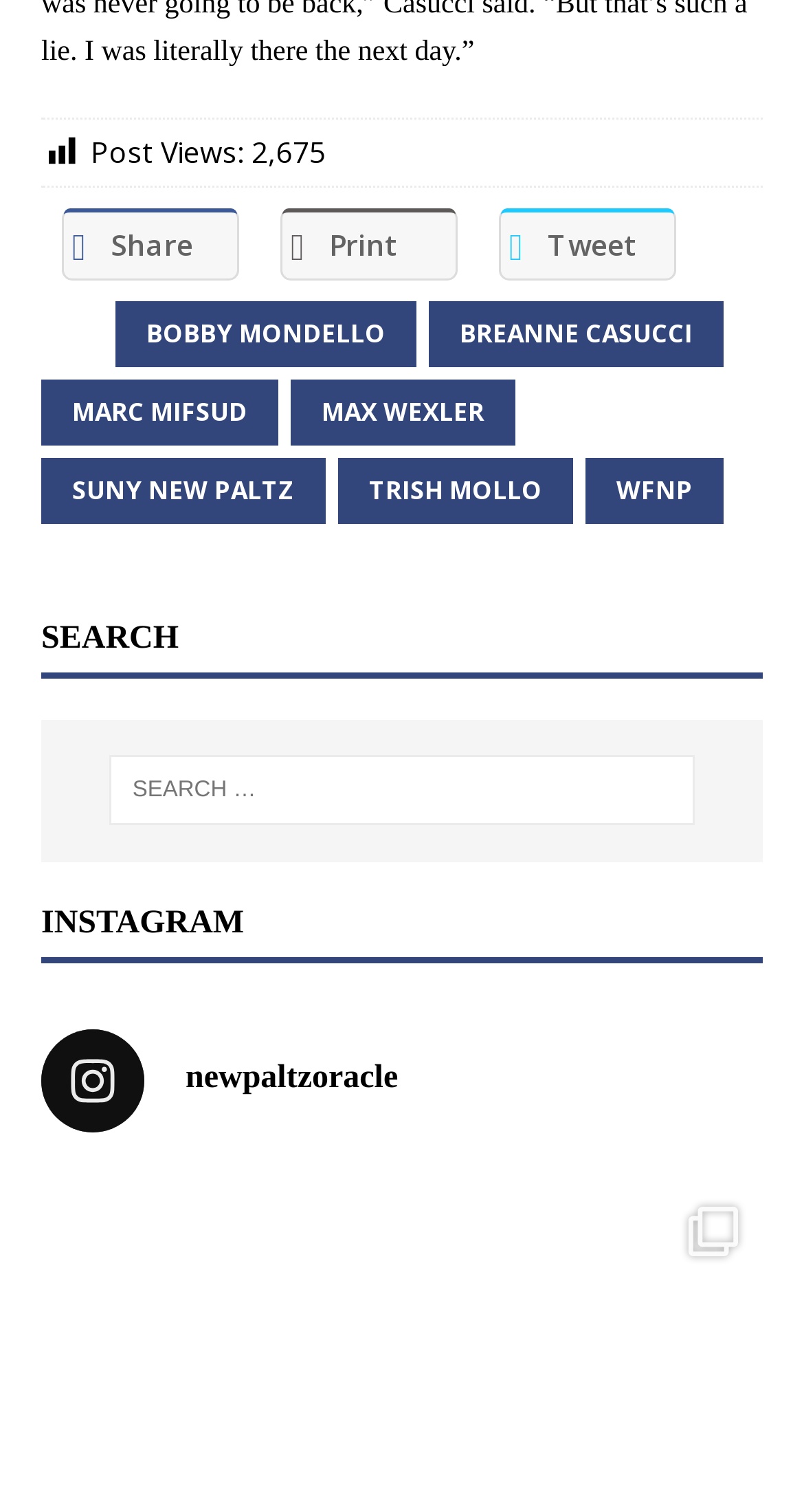What is the search bar placeholder text? Look at the image and give a one-word or short phrase answer.

Search for: